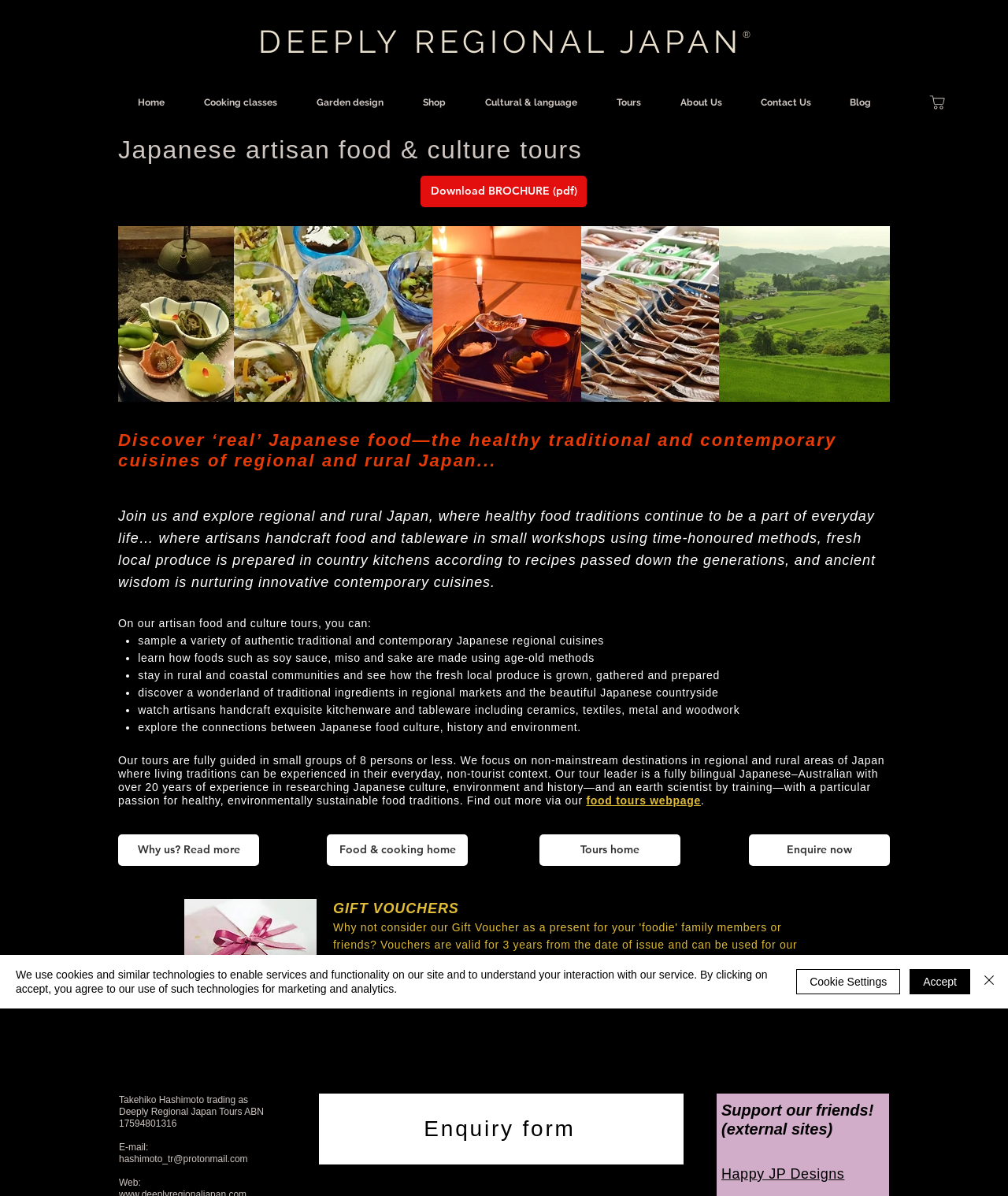Pinpoint the bounding box coordinates for the area that should be clicked to perform the following instruction: "Download the brochure".

[0.417, 0.147, 0.582, 0.173]